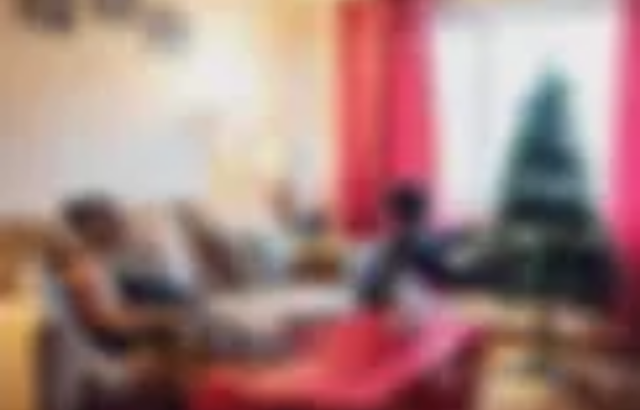Provide a one-word or short-phrase answer to the question:
Is there a Christmas tree in the background?

Yes